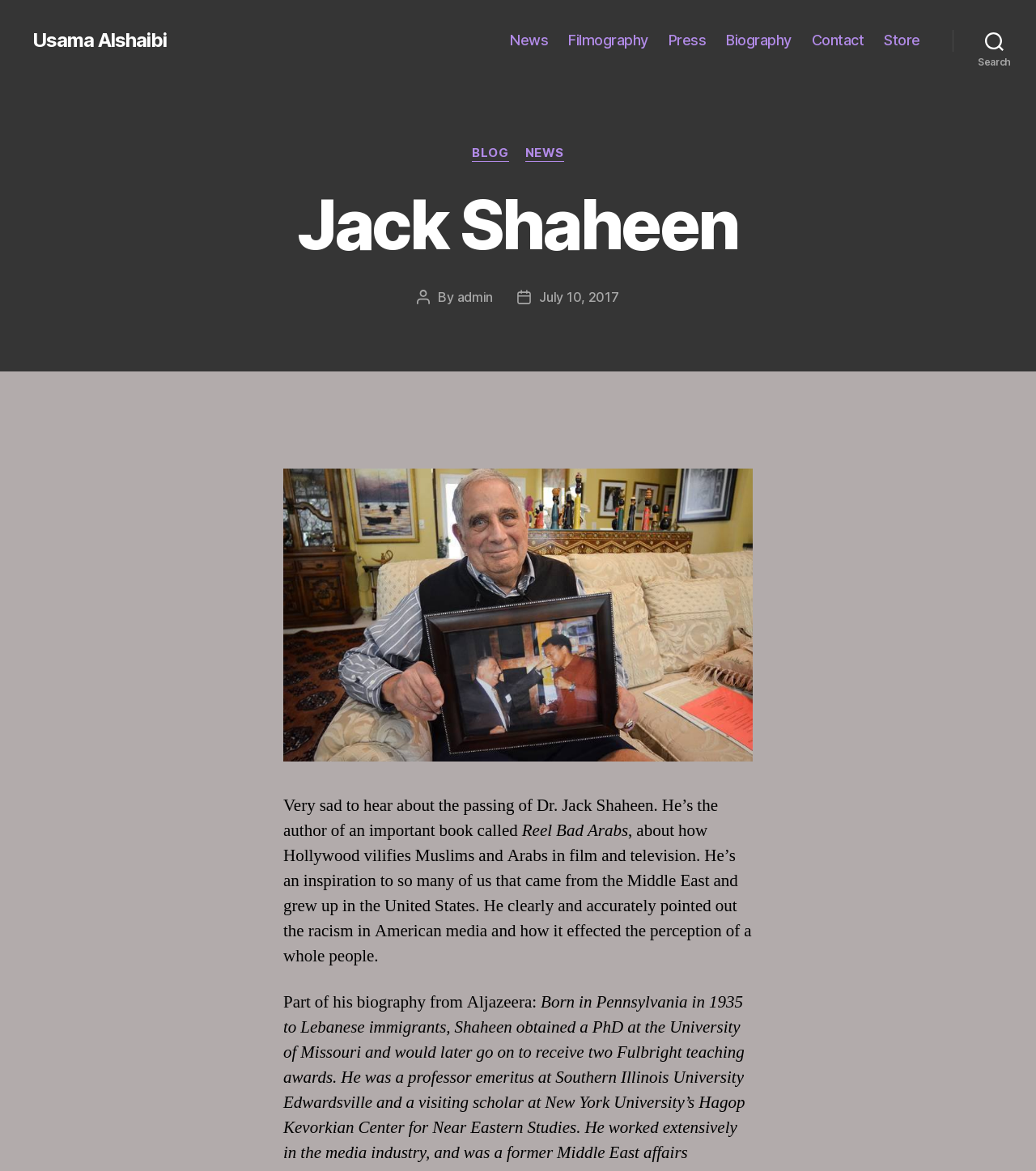Determine the bounding box coordinates of the region to click in order to accomplish the following instruction: "Go to the News page". Provide the coordinates as four float numbers between 0 and 1, specifically [left, top, right, bottom].

[0.493, 0.027, 0.529, 0.042]